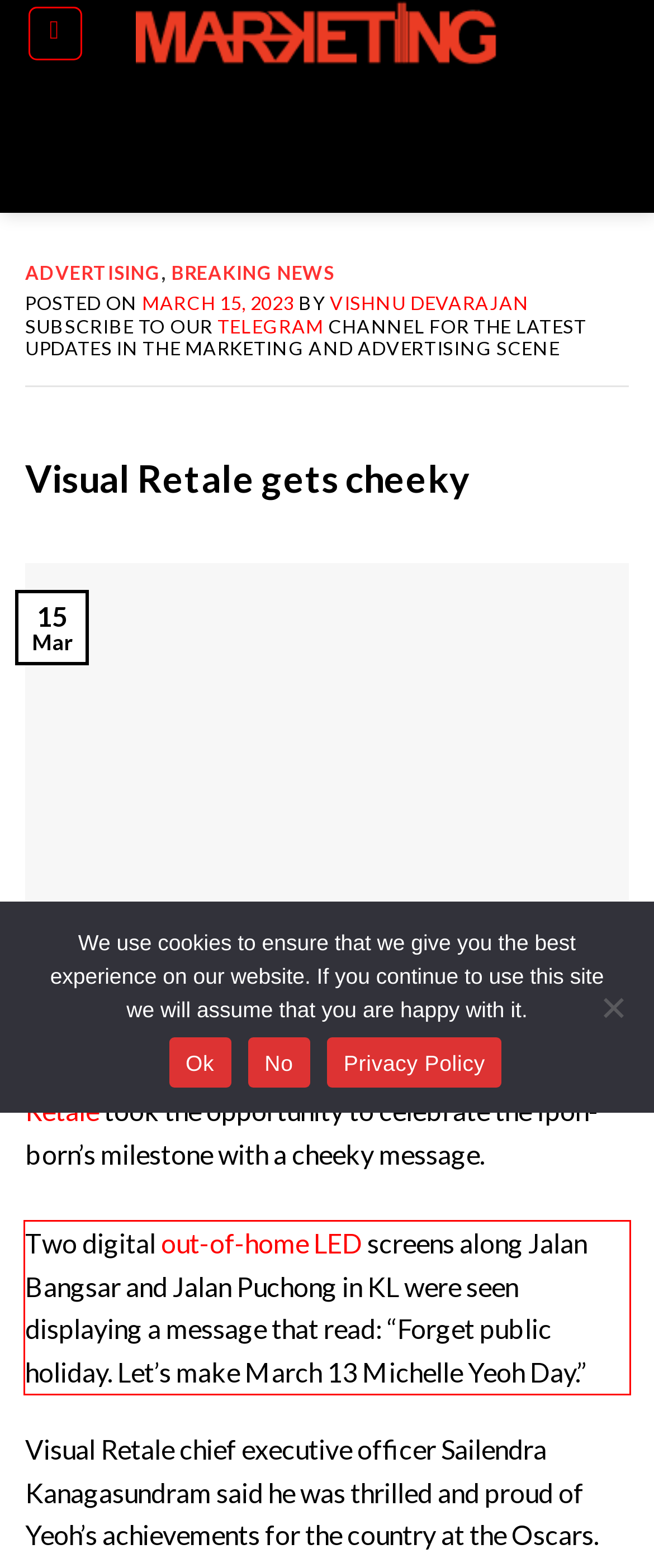Review the screenshot of the webpage and recognize the text inside the red rectangle bounding box. Provide the extracted text content.

Two digital out-of-home LED screens along Jalan Bangsar and Jalan Puchong in KL were seen displaying a message that read: “Forget public holiday. Let’s make March 13 Michelle Yeoh Day.”